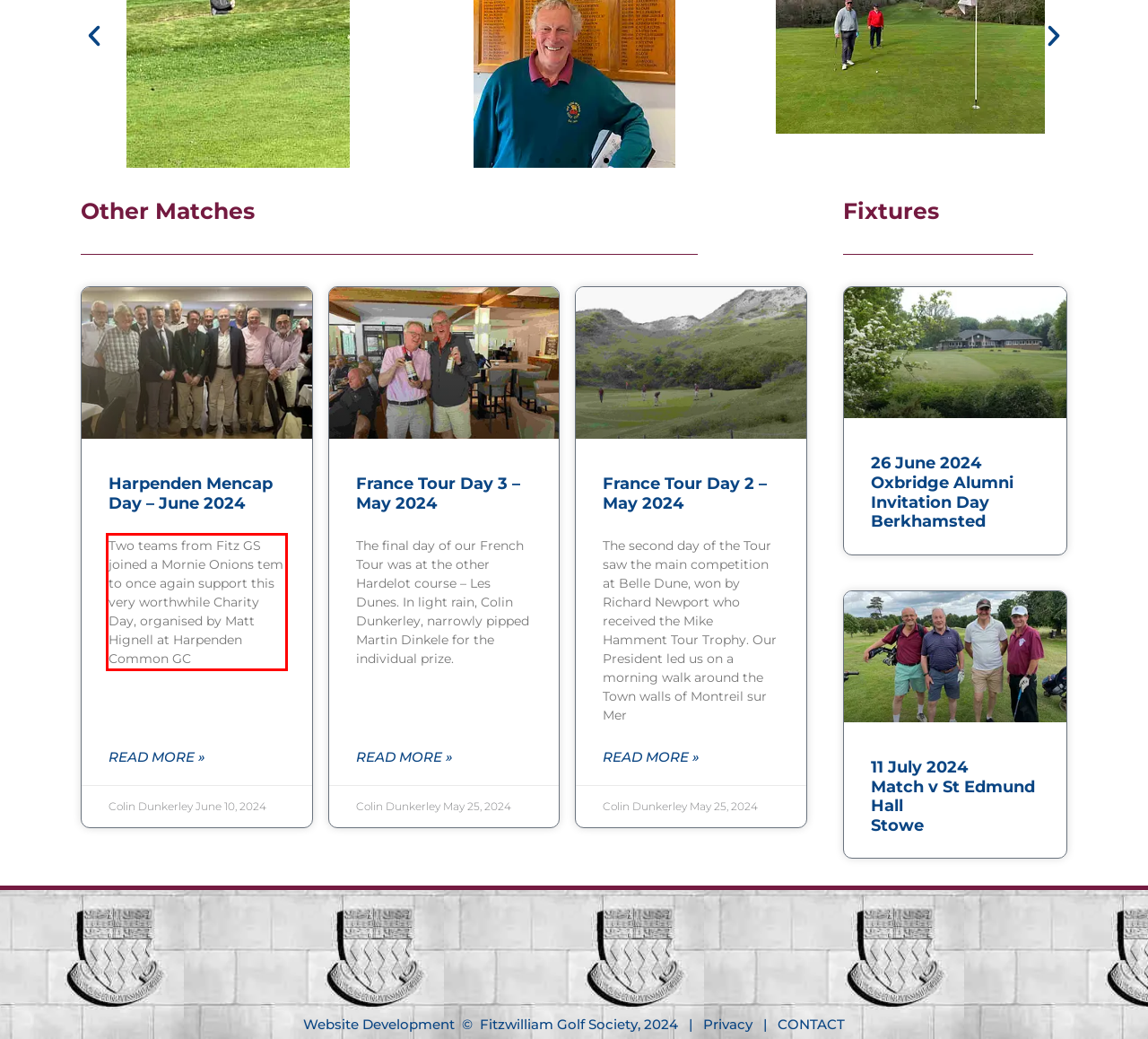Within the screenshot of the webpage, there is a red rectangle. Please recognize and generate the text content inside this red bounding box.

Two teams from Fitz GS joined a Mornie Onions tem to once again support this very worthwhile Charity Day, organised by Matt Hignell at Harpenden Common GC